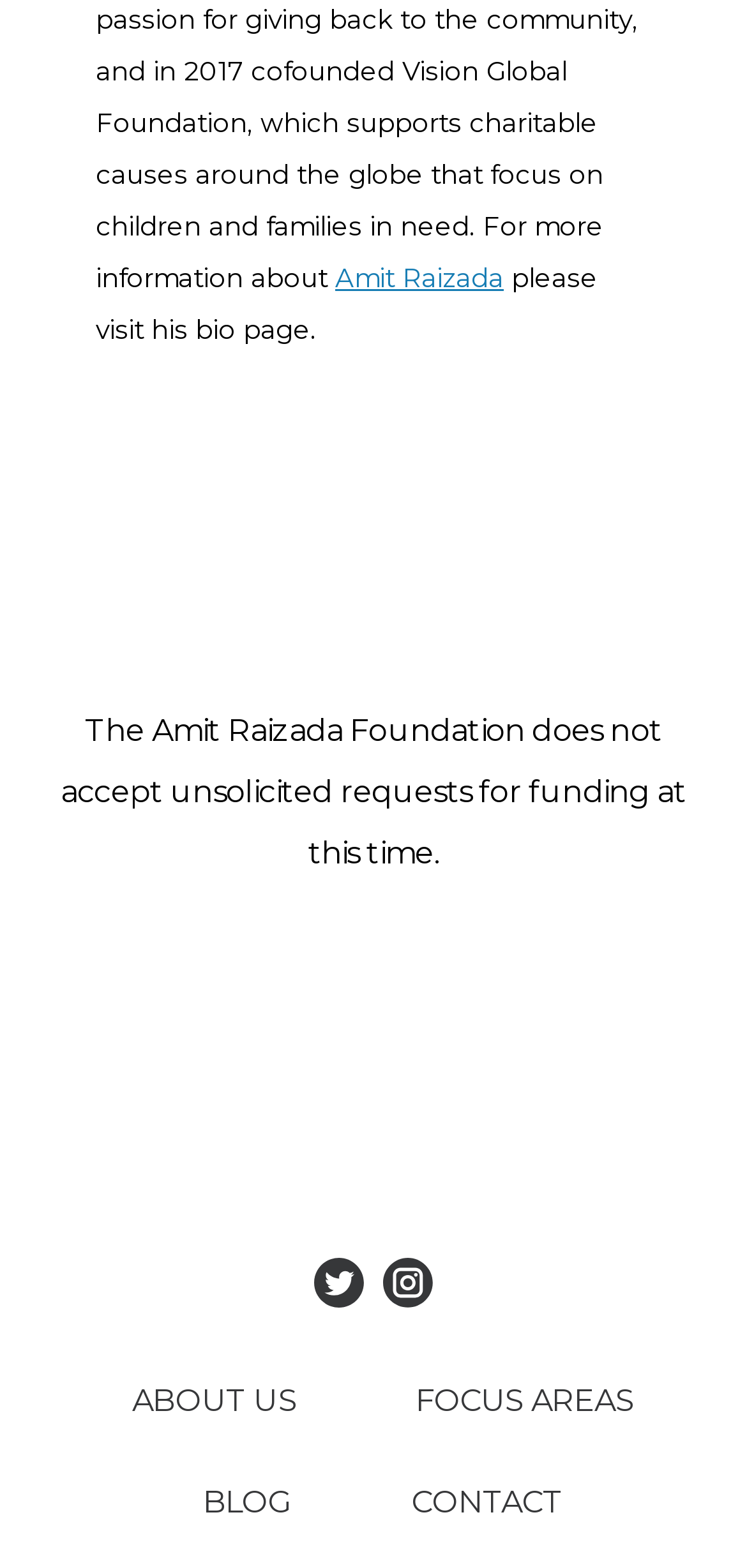What is the current status of funding requests?
Give a one-word or short phrase answer based on the image.

Not accepted